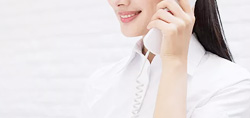What is the woman holding?
Answer the question based on the image using a single word or a brief phrase.

telephone receiver